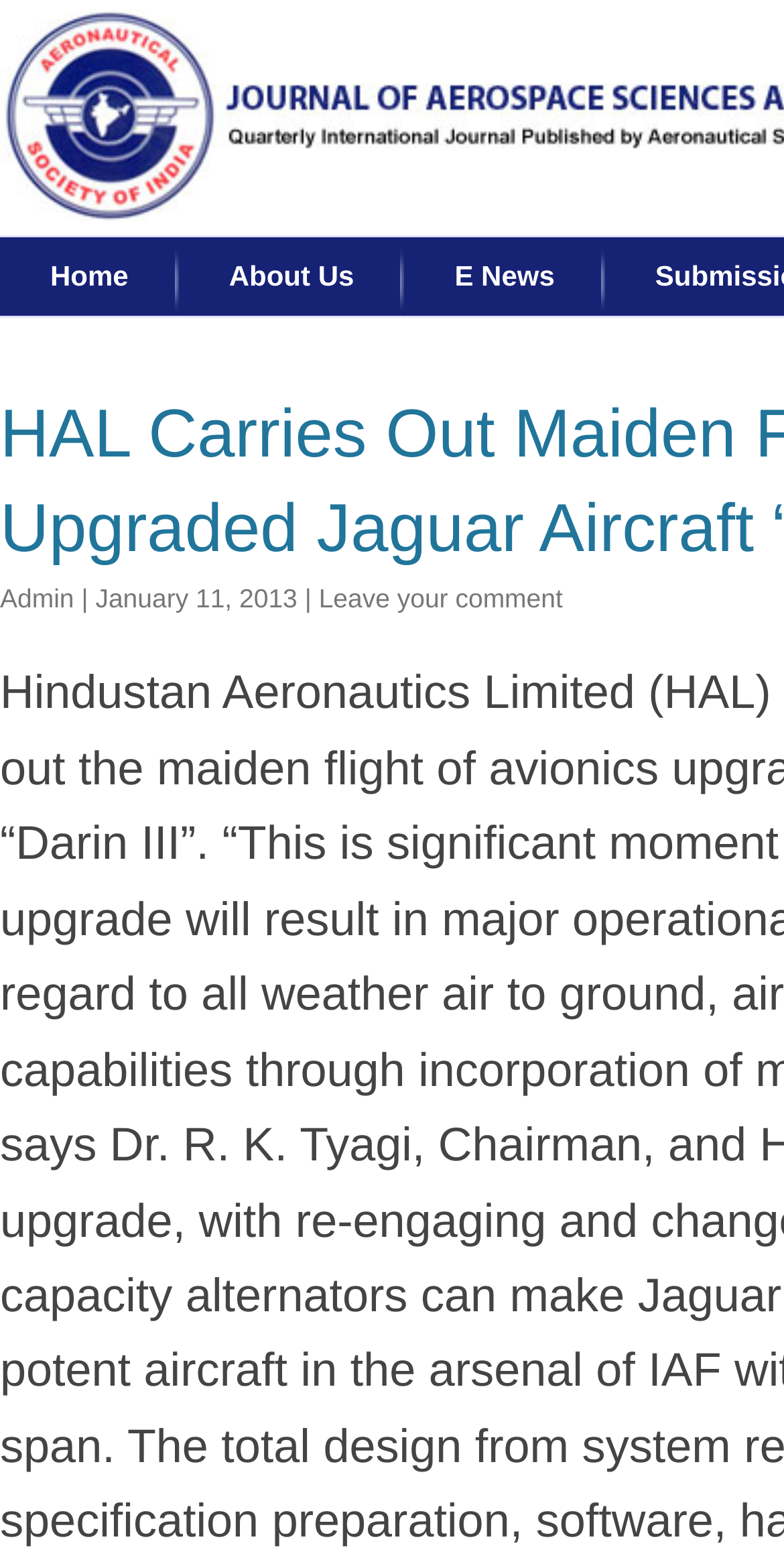Use a single word or phrase to respond to the question:
What is the position of the 'Admin' link?

Top left